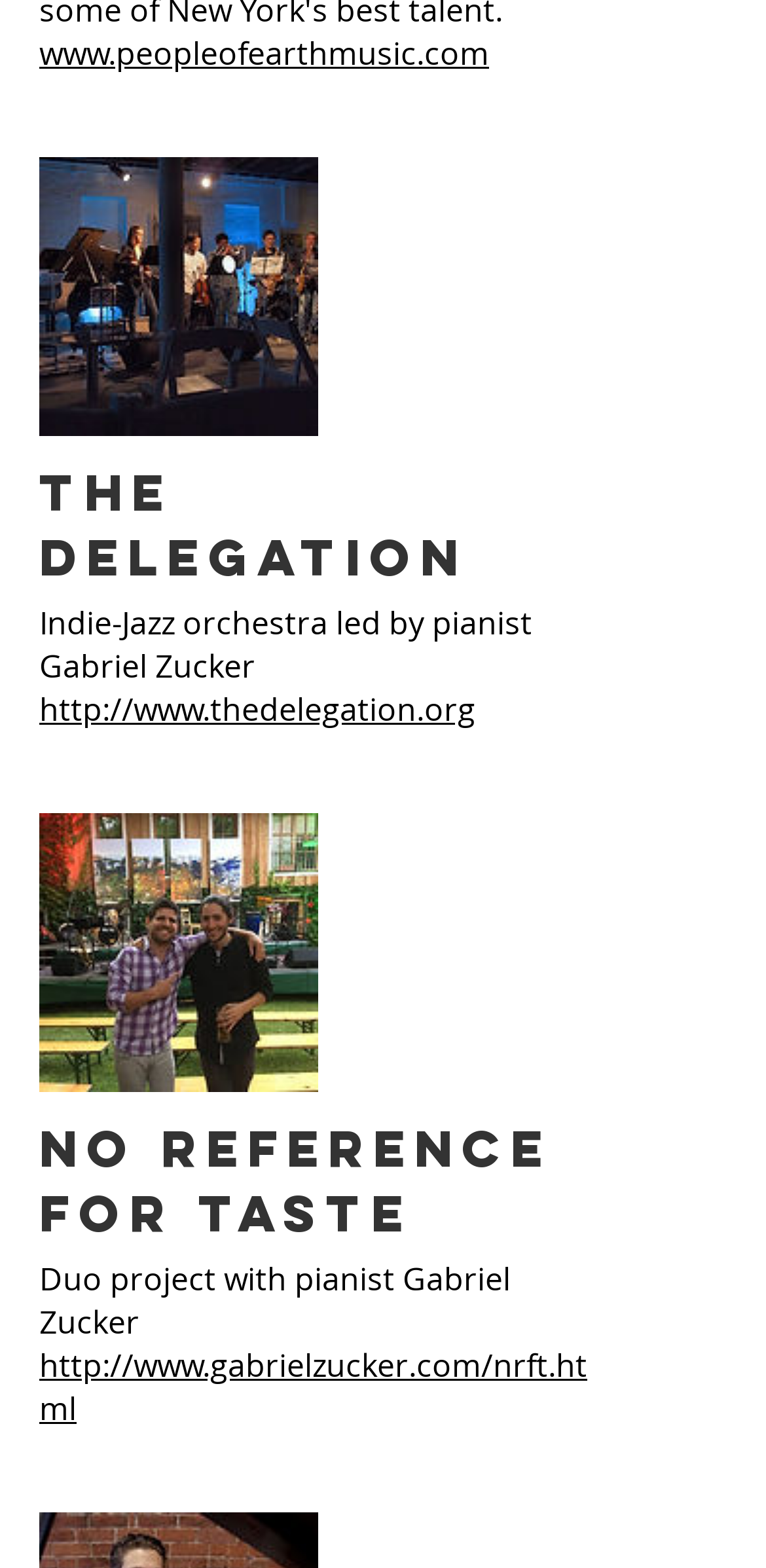Using the provided element description: "http://www.gabrielzucker.com/nrft.html", identify the bounding box coordinates. The coordinates should be four floats between 0 and 1 in the order [left, top, right, bottom].

[0.051, 0.857, 0.767, 0.912]